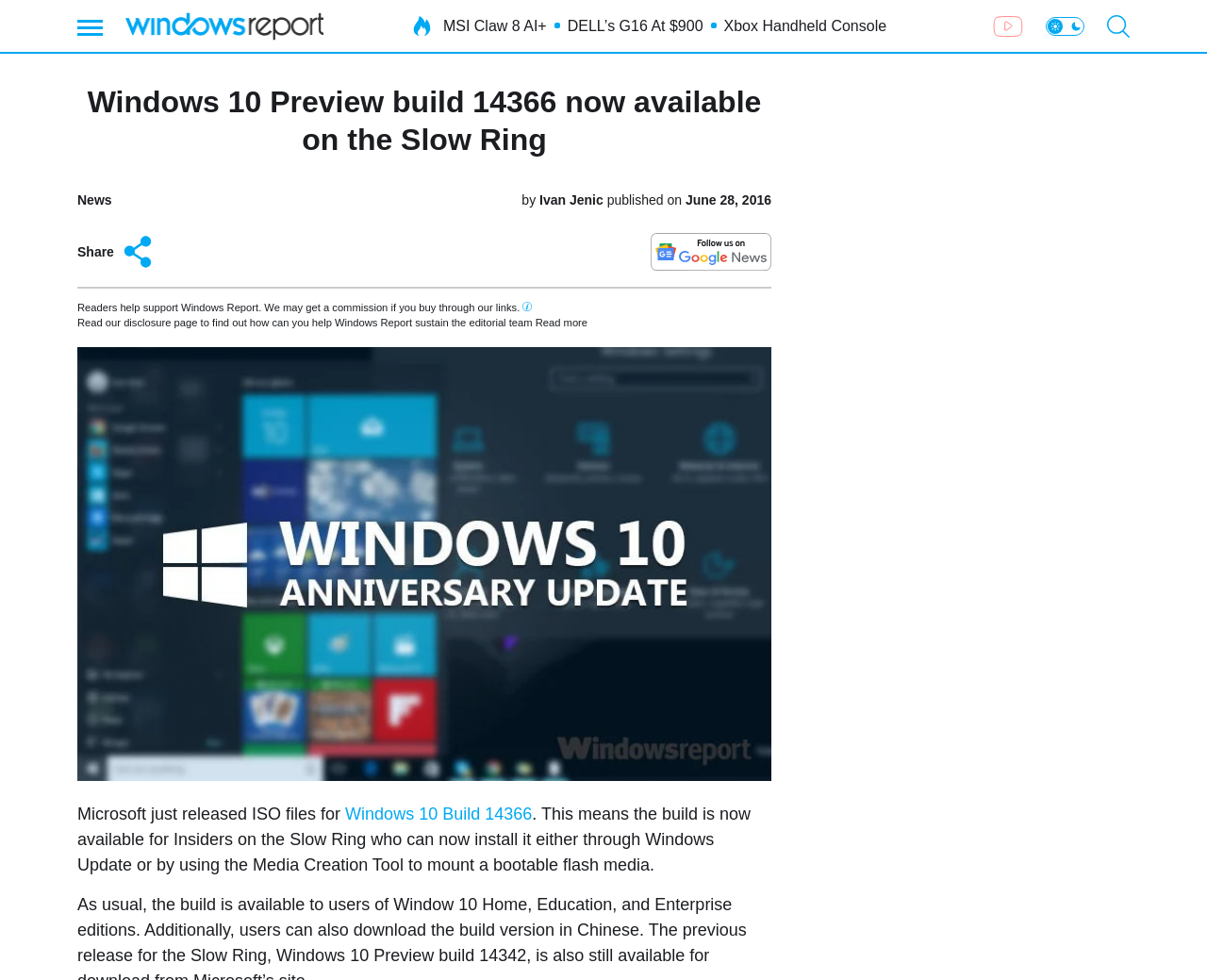What is the topic of the article?
Please give a detailed answer to the question using the information shown in the image.

I determined the topic of the article by looking at the header 'Windows 10 Preview build 14366 now available on the Slow Ring' and the content of the article, which discusses the release of ISO files for Windows 10 Build 14366.